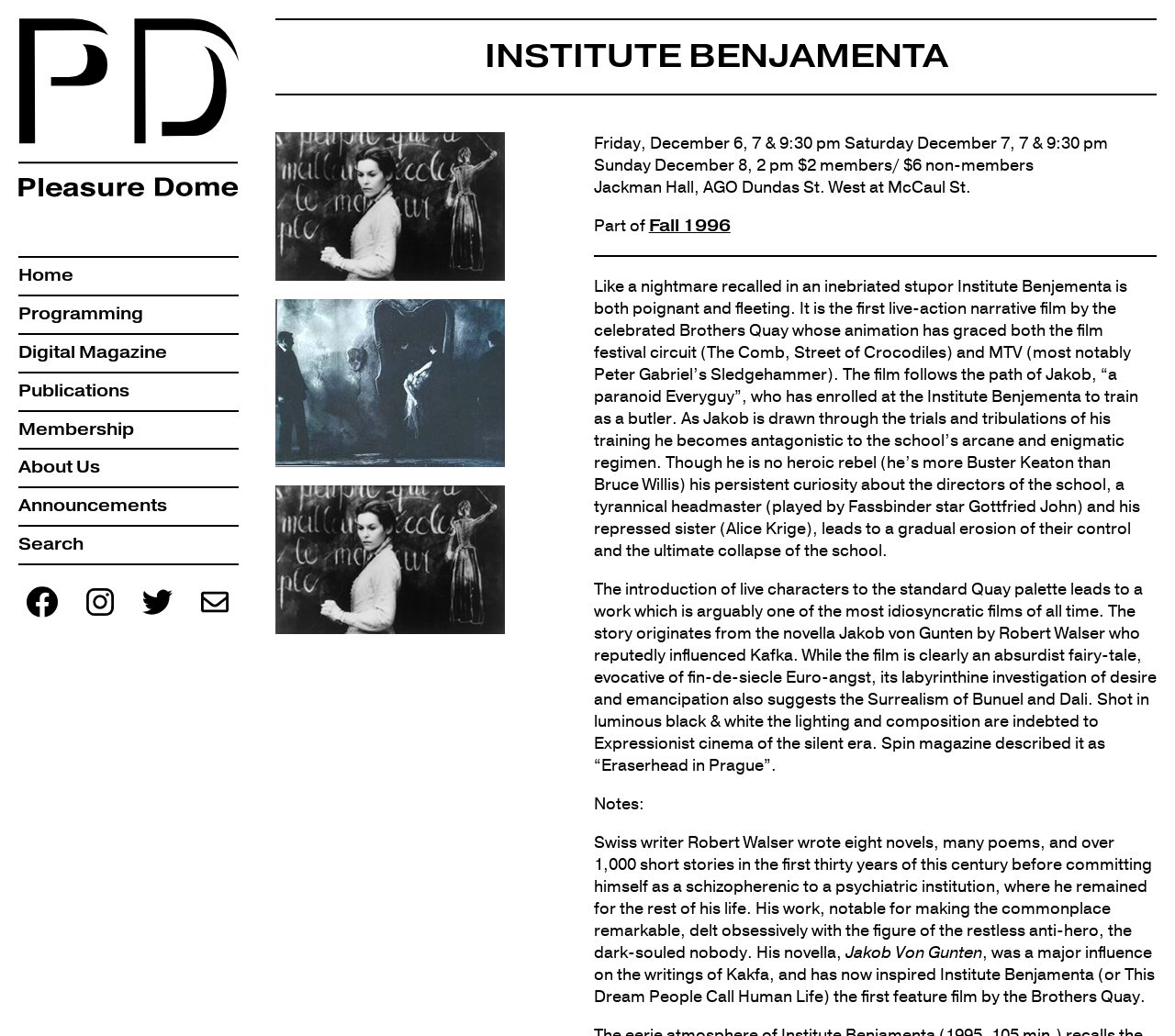Determine the bounding box coordinates of the area to click in order to meet this instruction: "Explore ePortfolio: Postgraduate Researcher Directory".

None